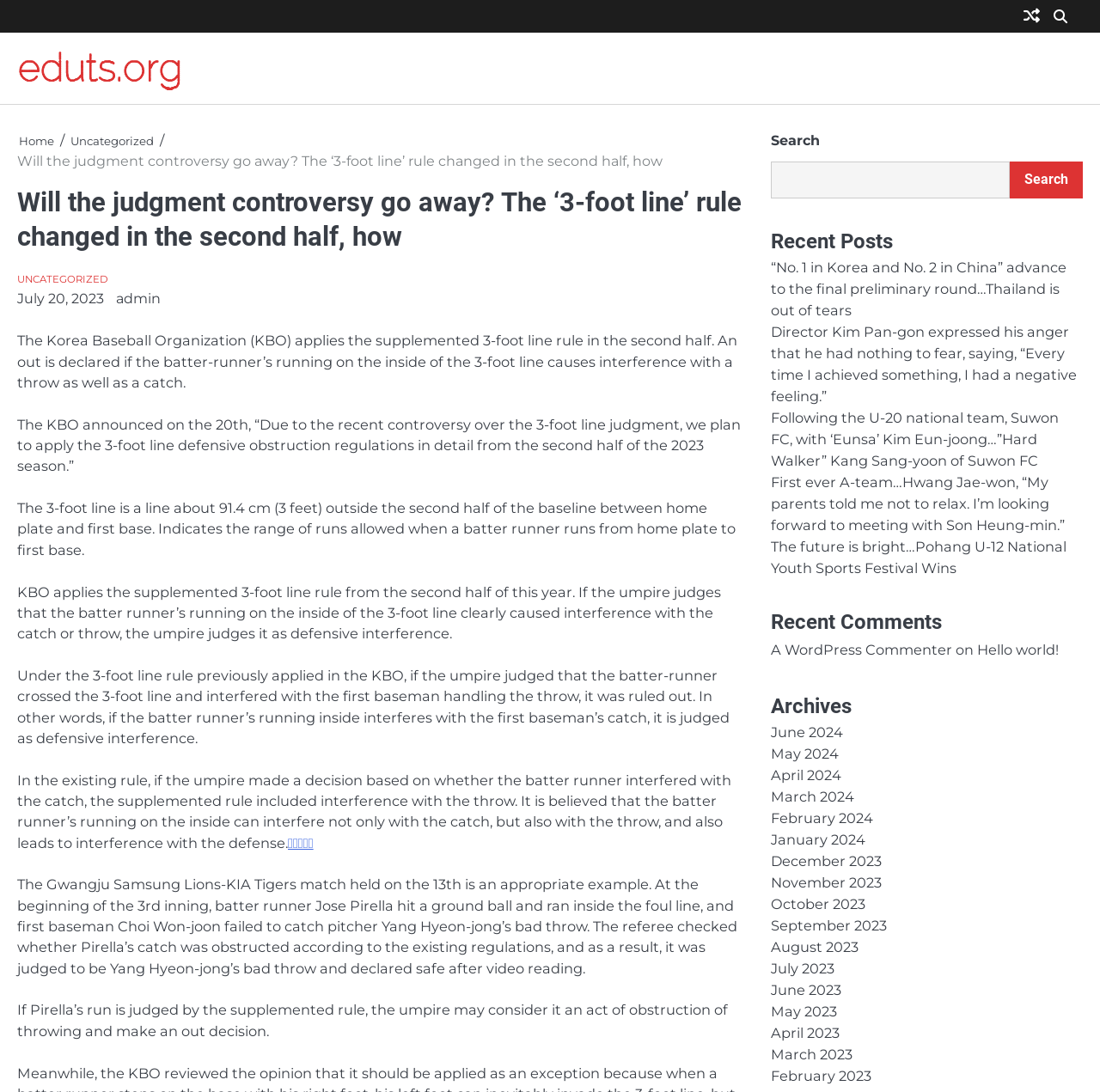Locate the bounding box coordinates of the segment that needs to be clicked to meet this instruction: "Read recent post".

[0.701, 0.237, 0.97, 0.292]